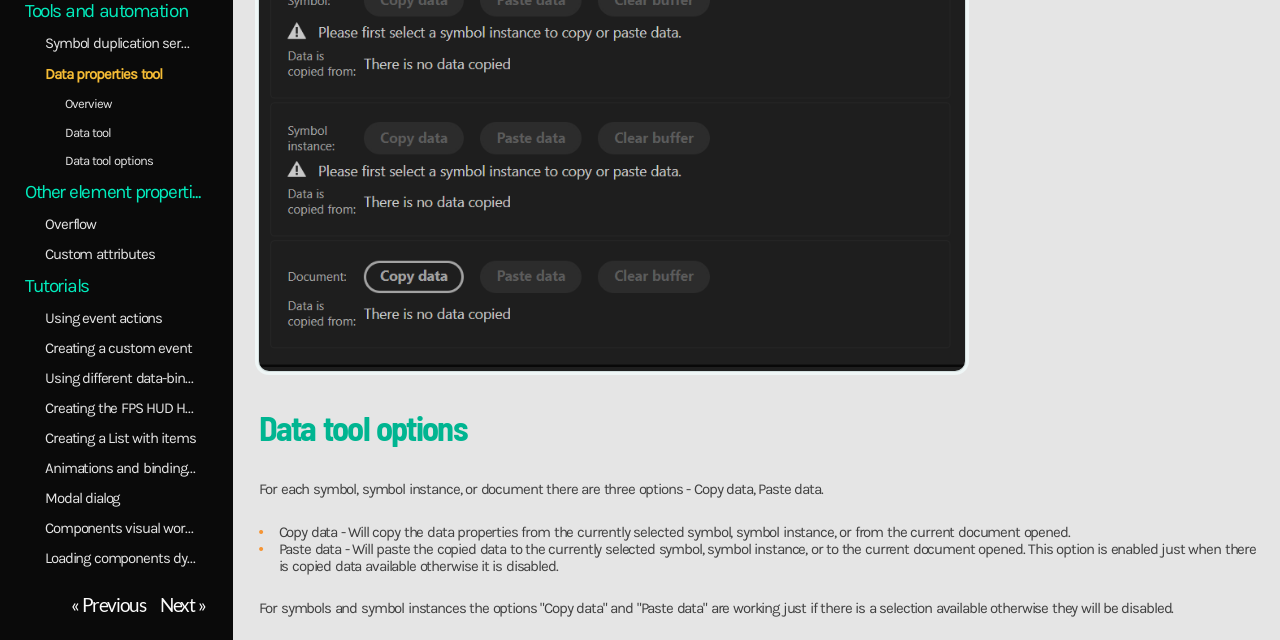Given the description "Data properties tool", determine the bounding box of the corresponding UI element.

[0.02, 0.091, 0.182, 0.141]